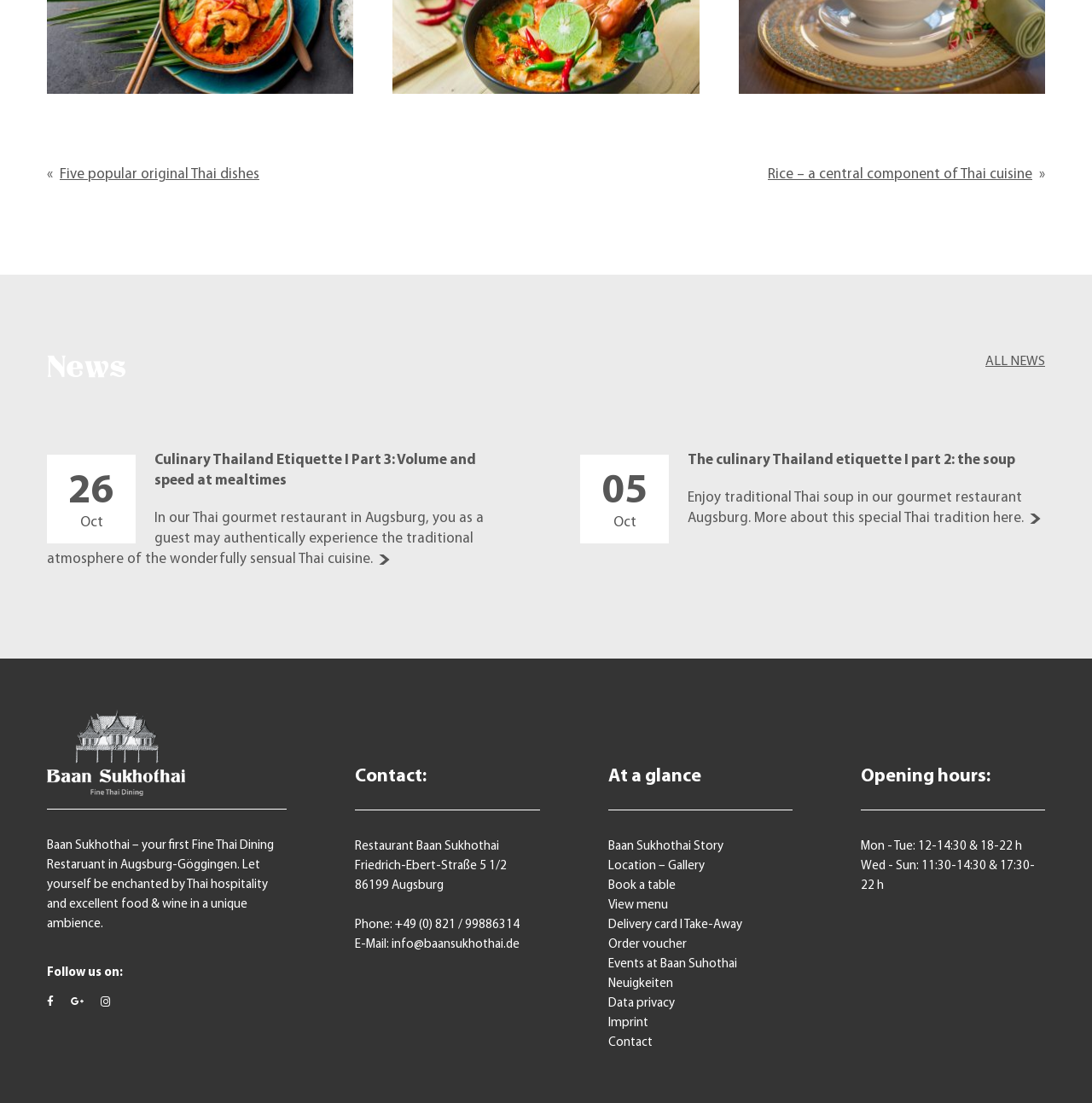Please determine the bounding box coordinates for the UI element described here. Use the format (top-left x, top-left y, bottom-right x, bottom-right y) with values bounded between 0 and 1: Delivery card I Take-Away

[0.557, 0.833, 0.679, 0.845]